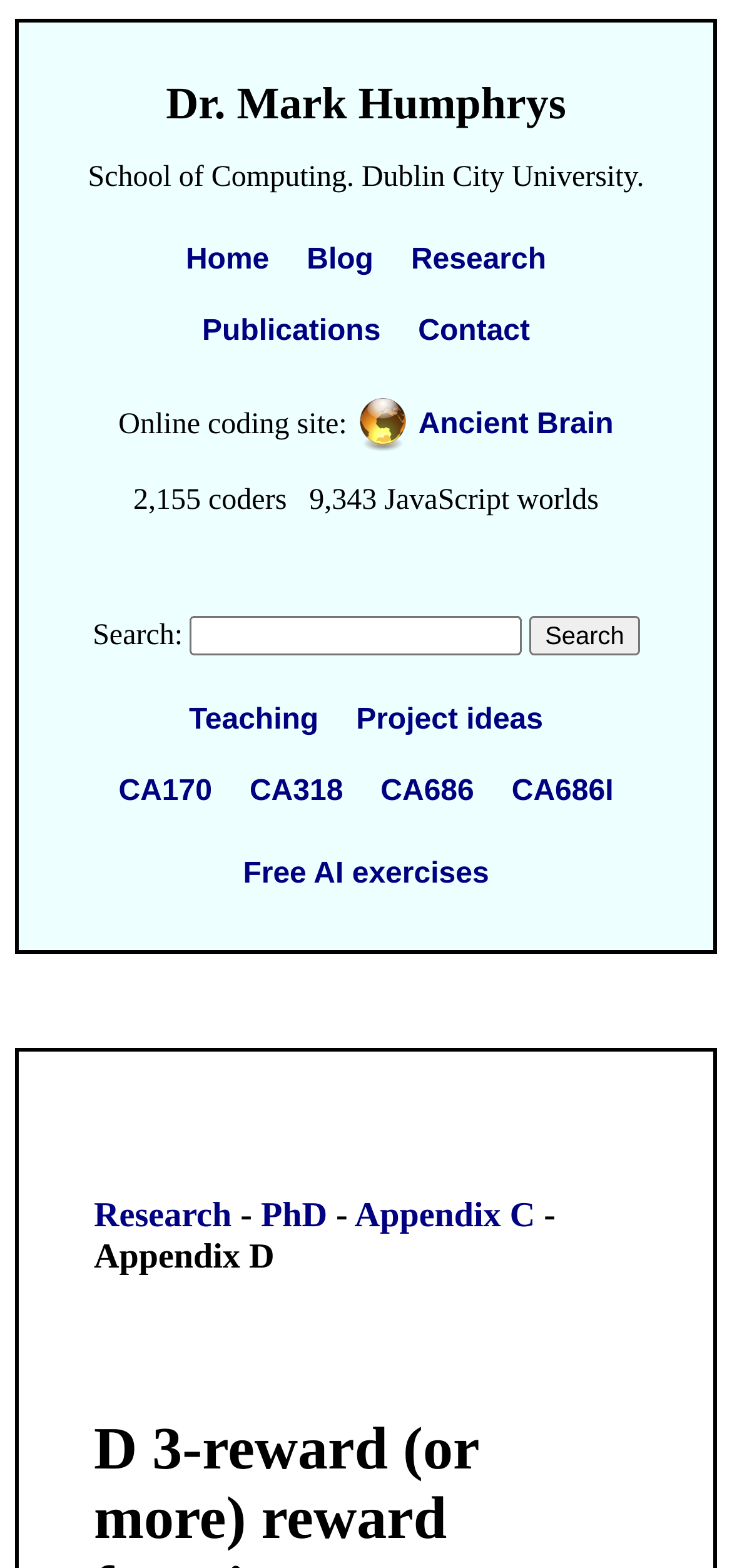How many JavaScript worlds are there?
Answer the question with a single word or phrase derived from the image.

9,343